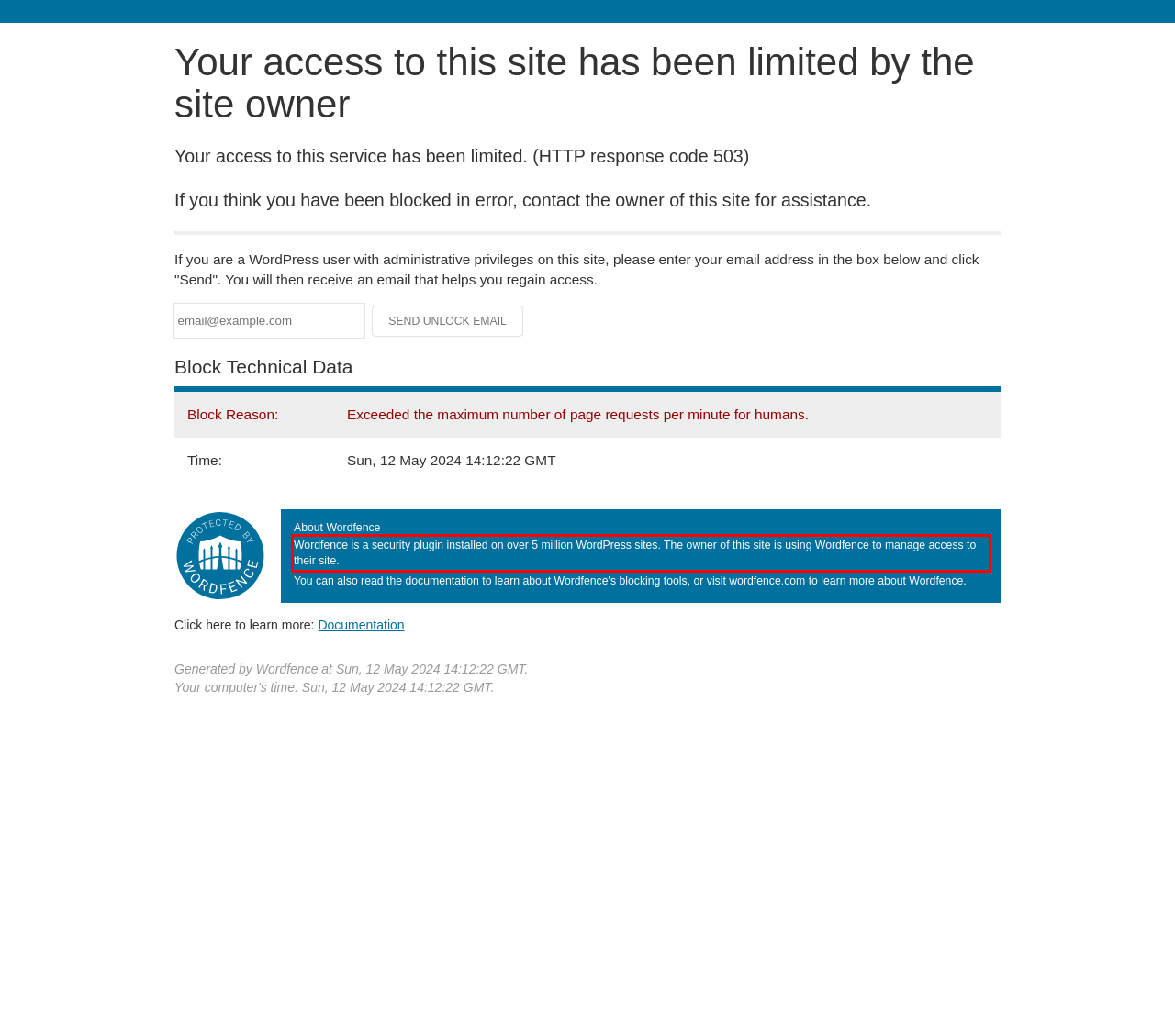Look at the screenshot of the webpage, locate the red rectangle bounding box, and generate the text content that it contains.

Wordfence is a security plugin installed on over 5 million WordPress sites. The owner of this site is using Wordfence to manage access to their site.